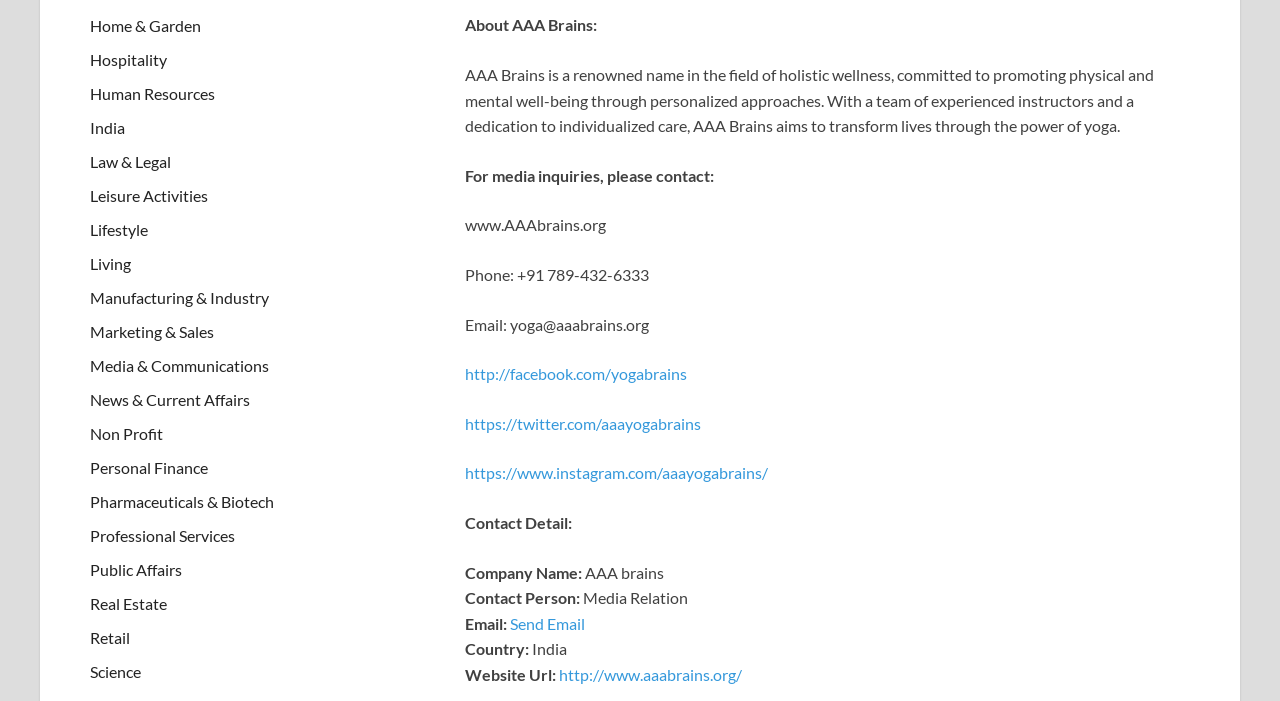What is the website URL of the company?
Please provide a comprehensive answer to the question based on the webpage screenshot.

The website URL of the company can be found in the 'Website Url:' section, which is located below the 'Country:' section. The URL is displayed as a link with the text 'http://www.aaabrains.org/'.